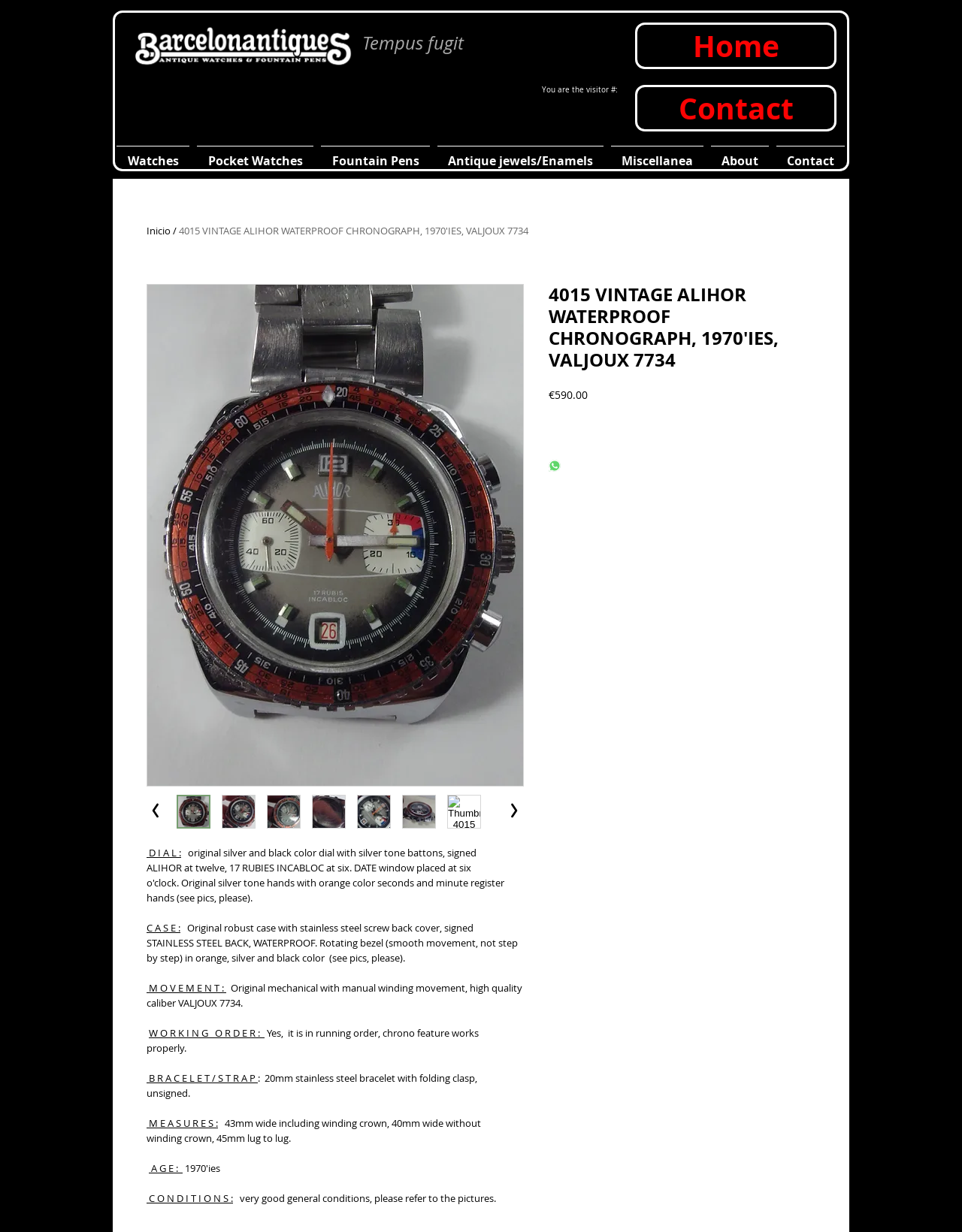Pinpoint the bounding box coordinates of the area that must be clicked to complete this instruction: "Check the price".

[0.57, 0.315, 0.611, 0.326]